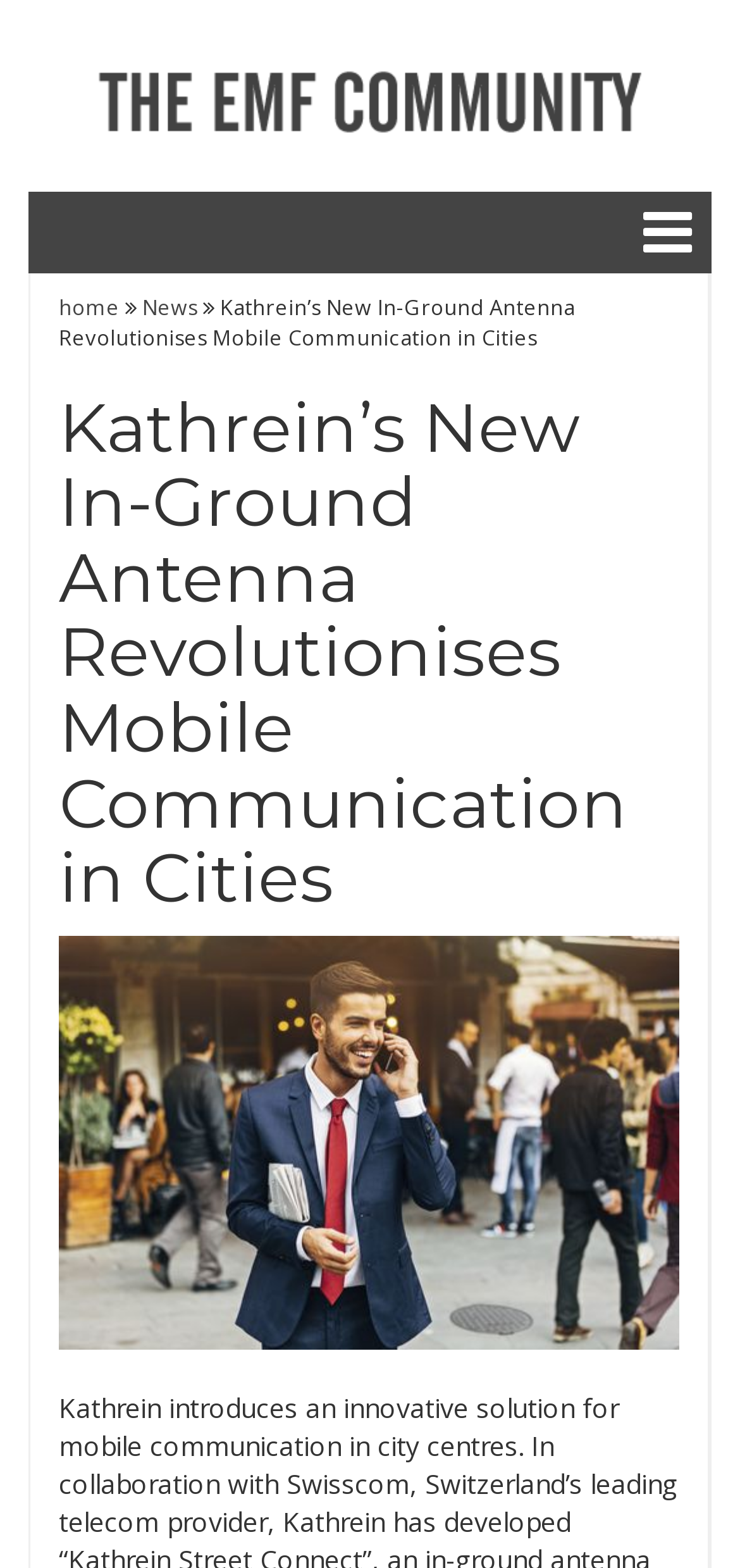Generate the text of the webpage's primary heading.

Kathrein’s New In-Ground Antenna Revolutionises Mobile Communication in Cities